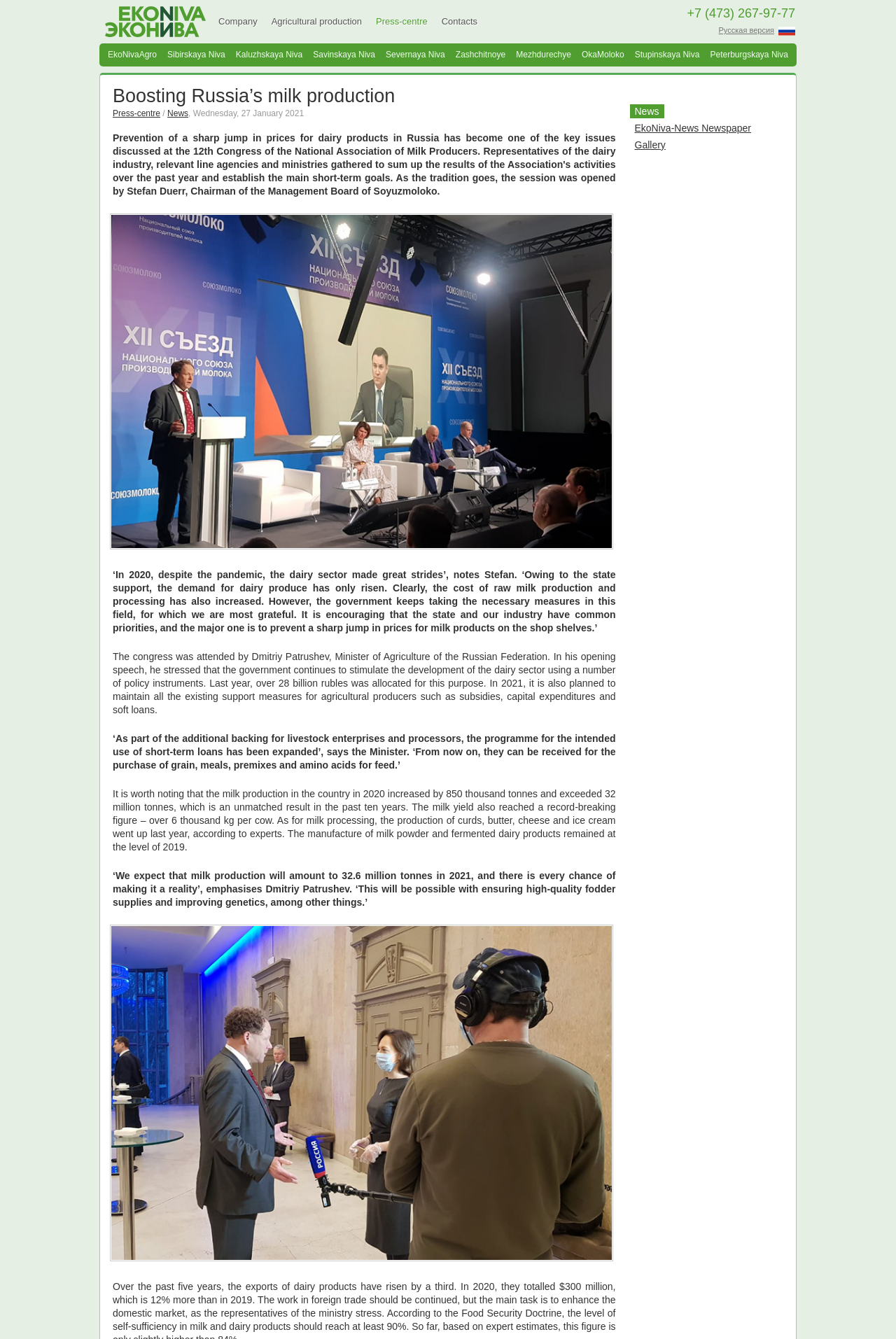Find the UI element described as: "Contacts" and predict its bounding box coordinates. Ensure the coordinates are four float numbers between 0 and 1, [left, top, right, bottom].

[0.493, 0.012, 0.533, 0.02]